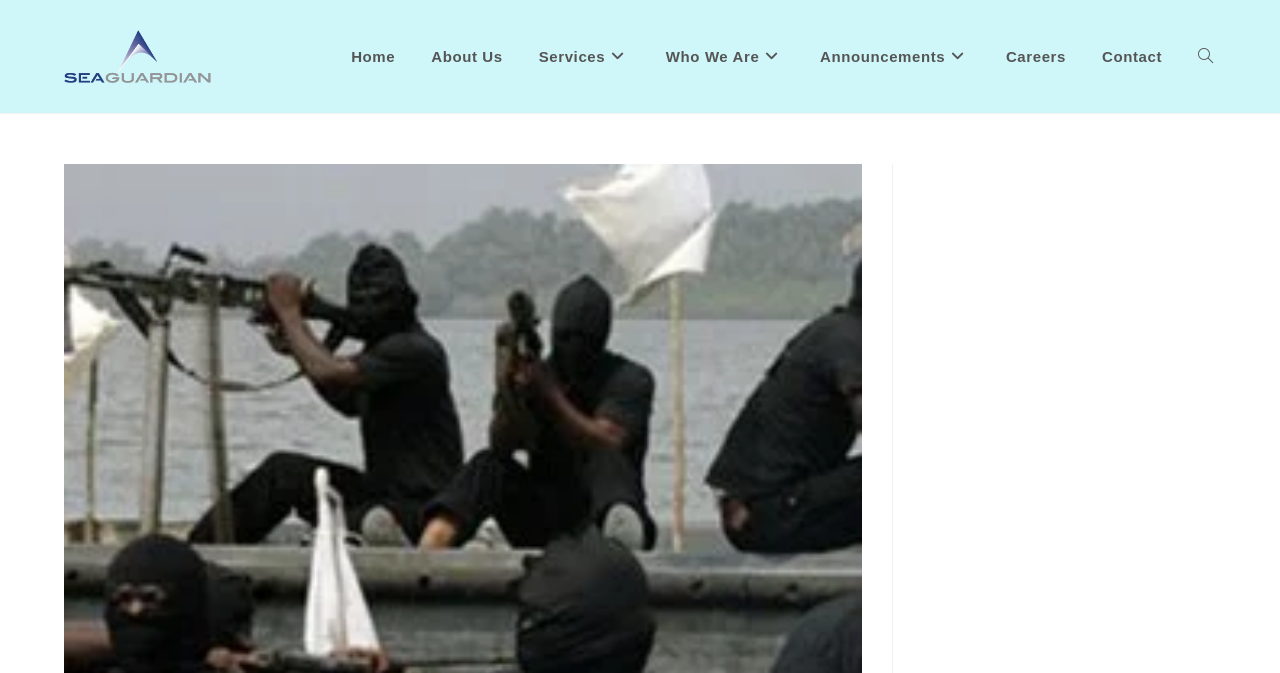Kindly determine the bounding box coordinates for the clickable area to achieve the given instruction: "search the website".

[0.922, 0.0, 0.962, 0.168]